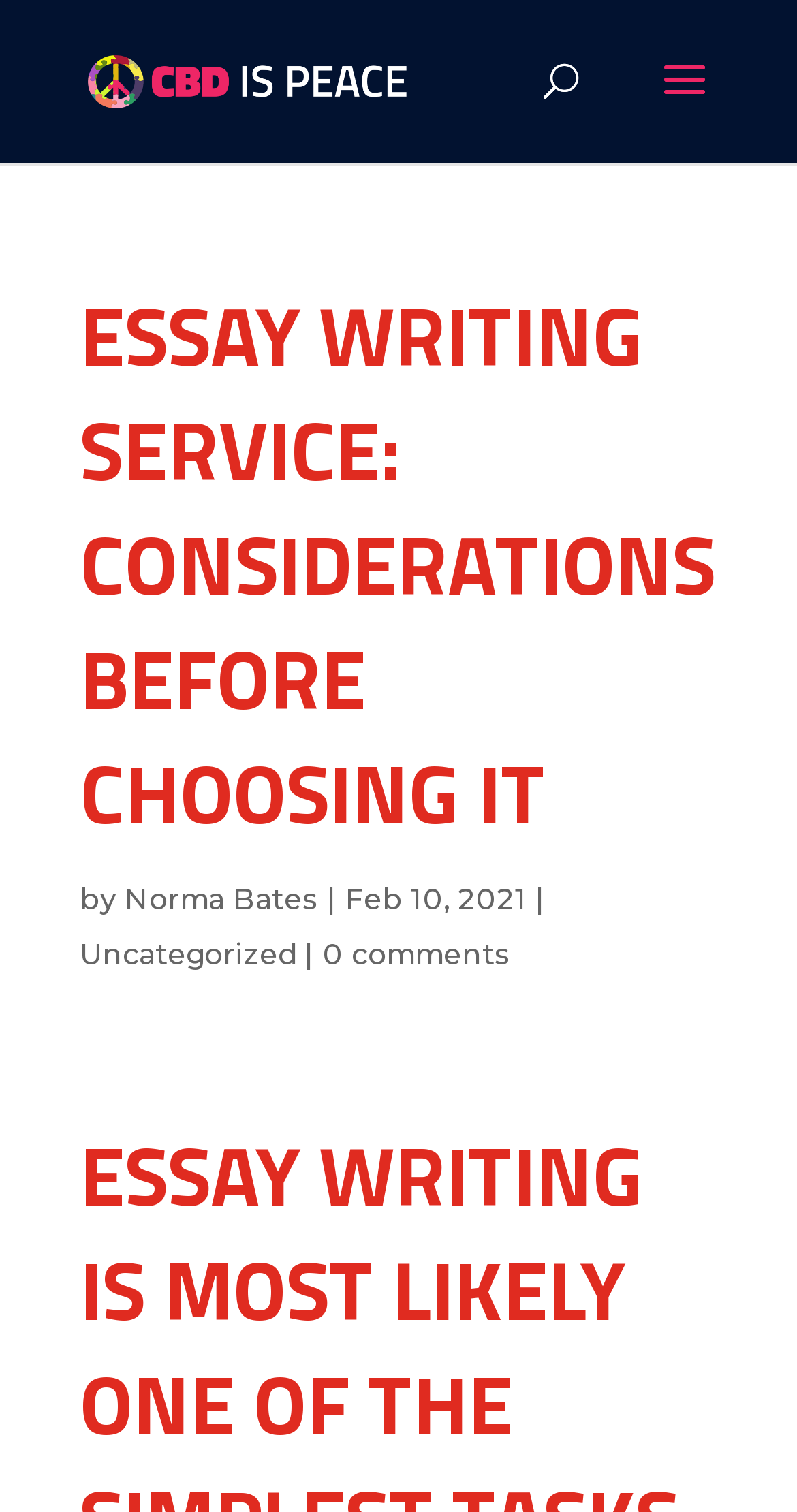What is the category of the article?
Please answer the question with a single word or phrase, referencing the image.

Uncategorized